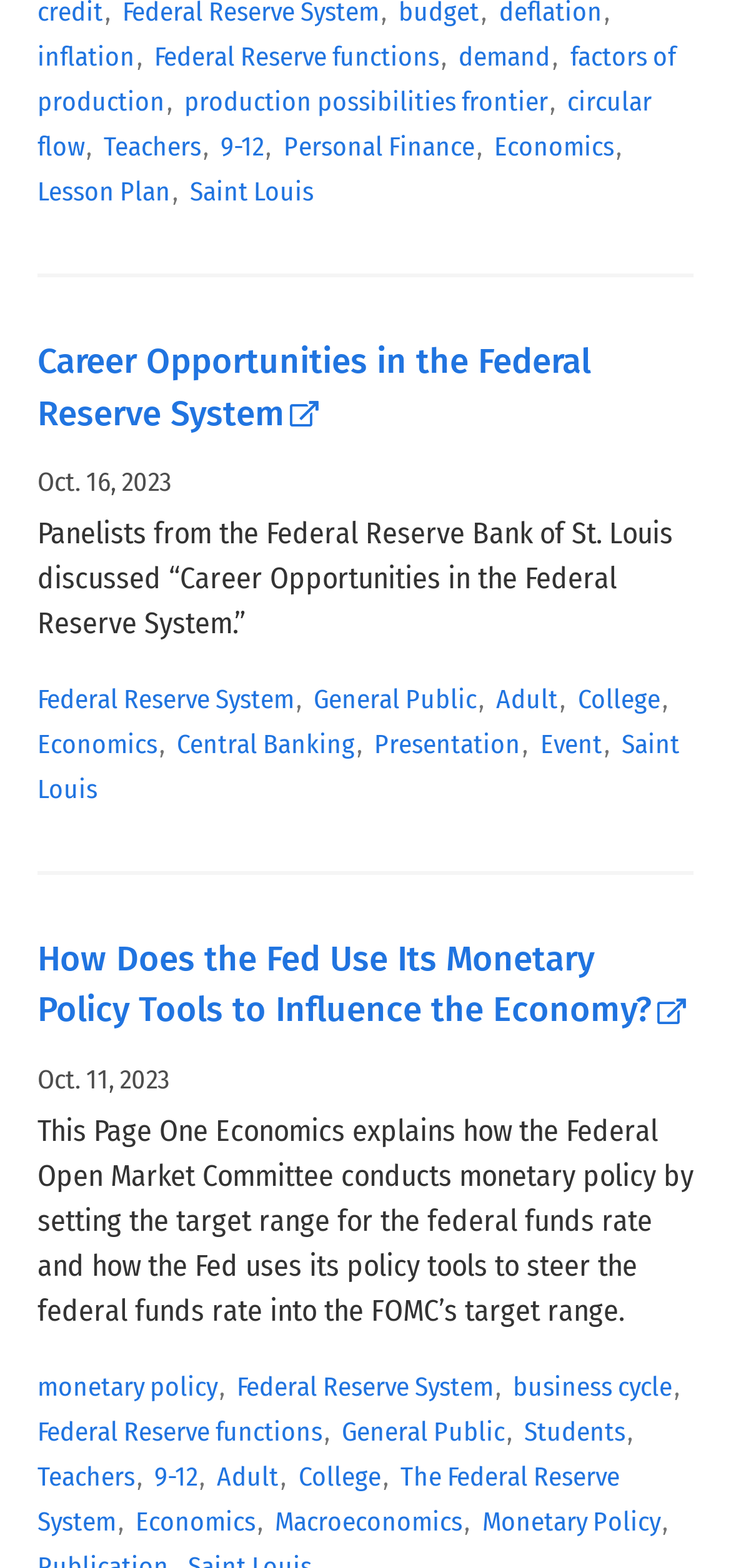What is the institution discussed in the second education resource?
Provide a well-explained and detailed answer to the question.

The second education resource explains how the Federal Open Market Committee conducts monetary policy, which indicates that the institution discussed in this resource is the Federal Reserve.